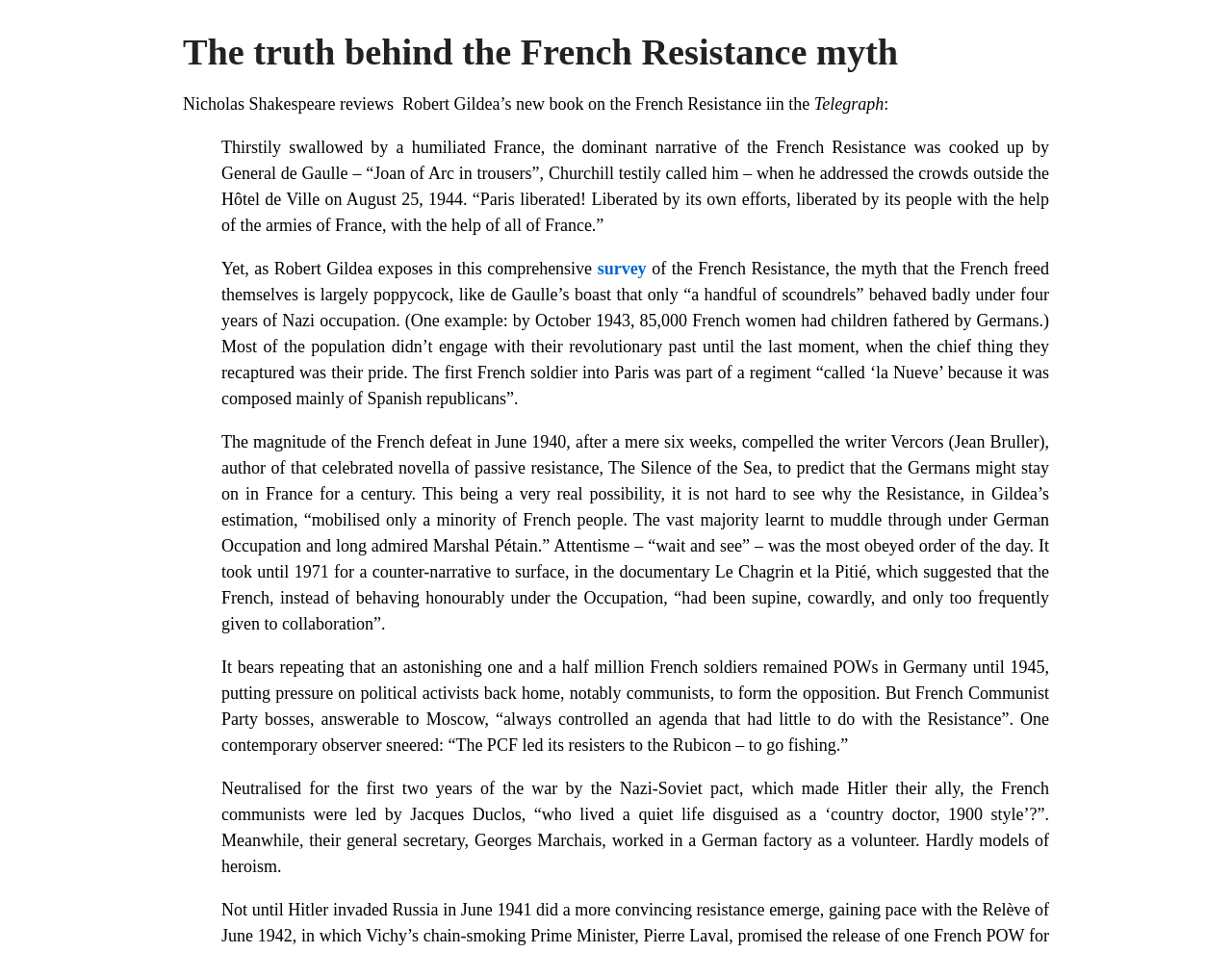What is the book being reviewed?
Based on the visual details in the image, please answer the question thoroughly.

The webpage is a book review, and the author being reviewed is Robert Gildea. The reviewer, Nicholas Shakespeare, is discussing Gildea's new book on the French Resistance.